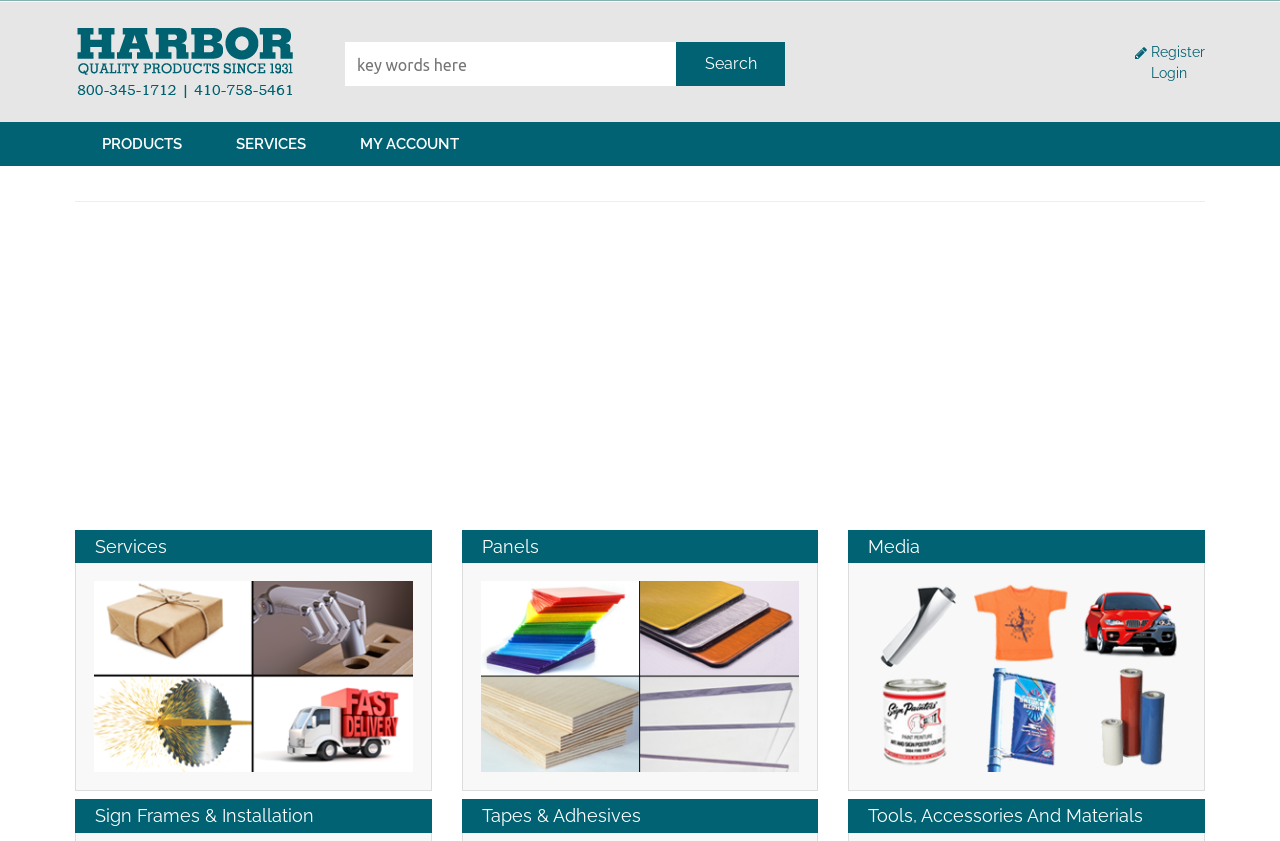Please identify the bounding box coordinates of the element that needs to be clicked to execute the following command: "Search for key words". Provide the bounding box using four float numbers between 0 and 1, formatted as [left, top, right, bottom].

[0.277, 0.062, 0.52, 0.093]